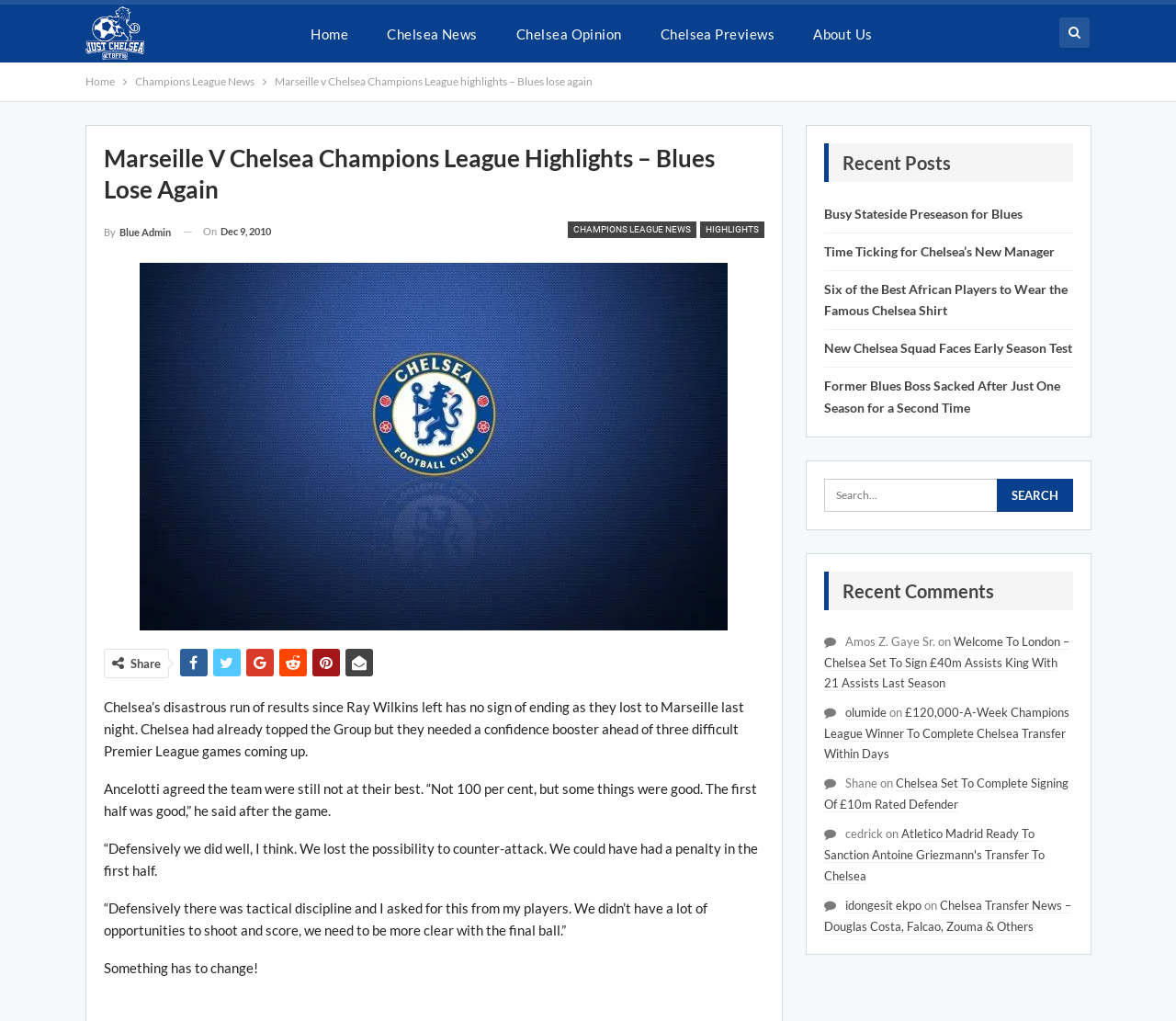Identify the bounding box coordinates of the specific part of the webpage to click to complete this instruction: "Share the article".

[0.111, 0.642, 0.136, 0.657]